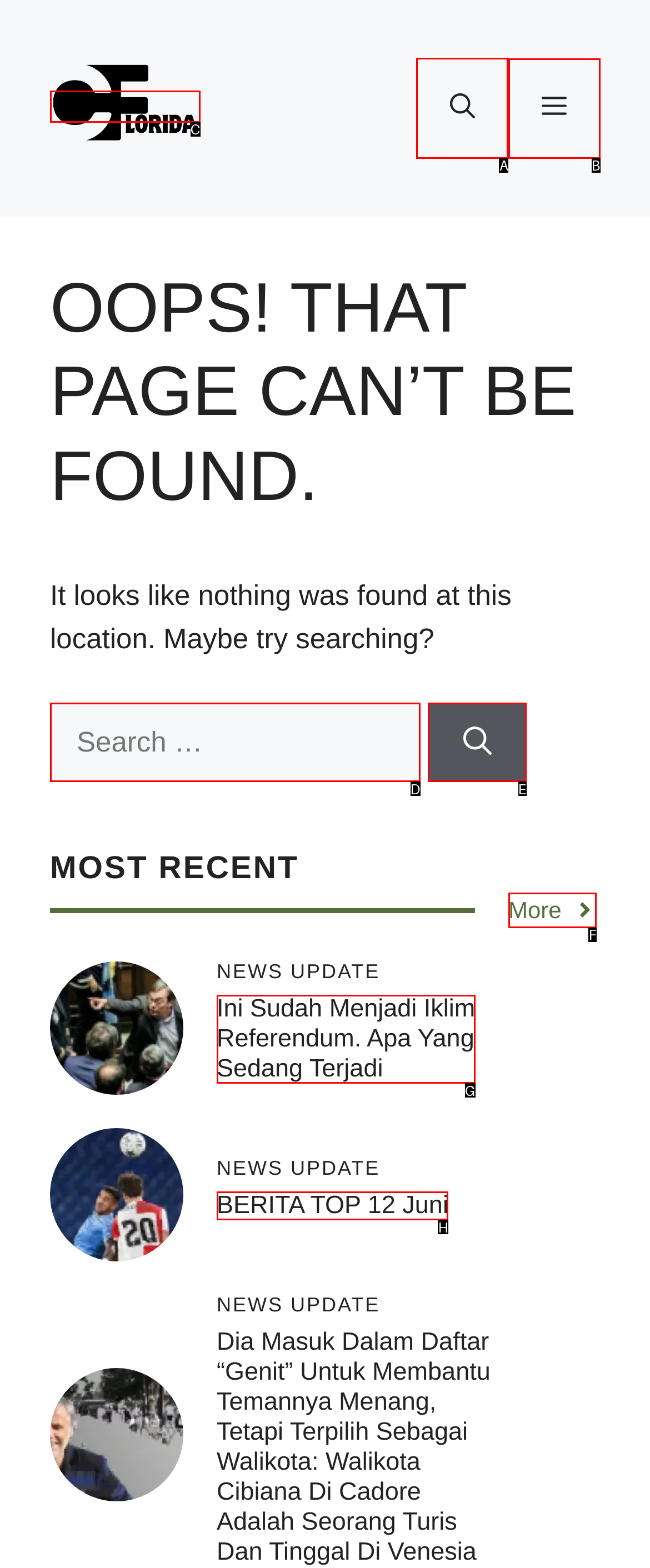Tell me which letter I should select to achieve the following goal: Open the search
Answer with the corresponding letter from the provided options directly.

A